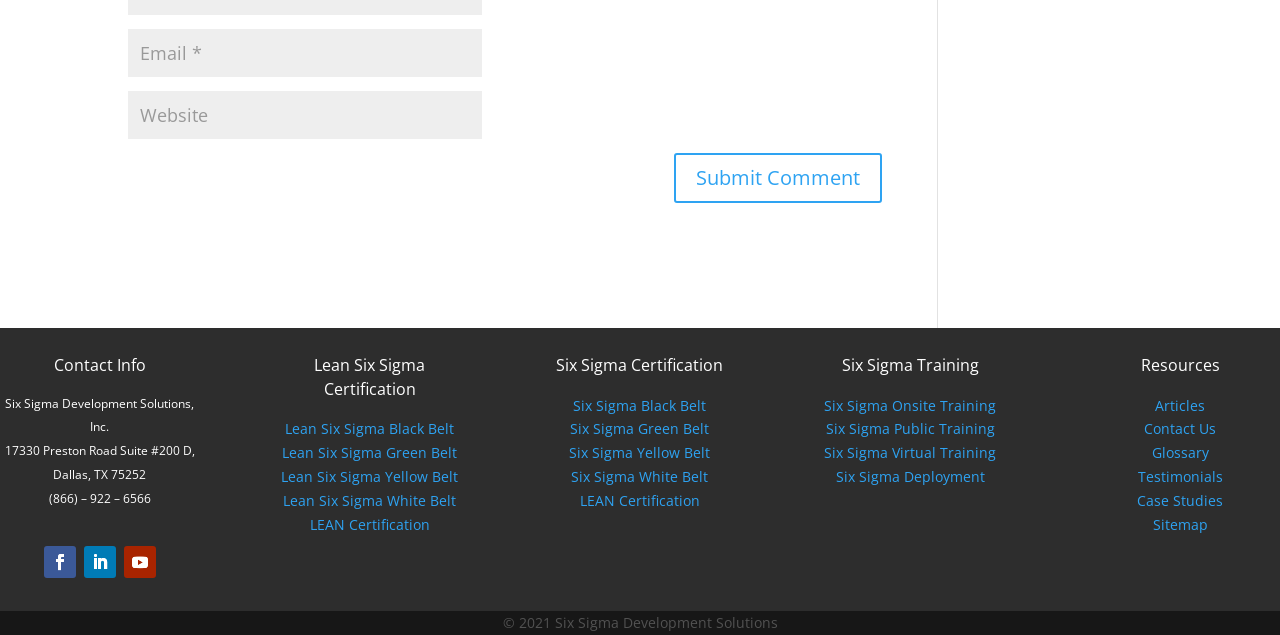Show the bounding box coordinates for the HTML element described as: "Lean Six Sigma White Belt".

[0.221, 0.773, 0.357, 0.803]